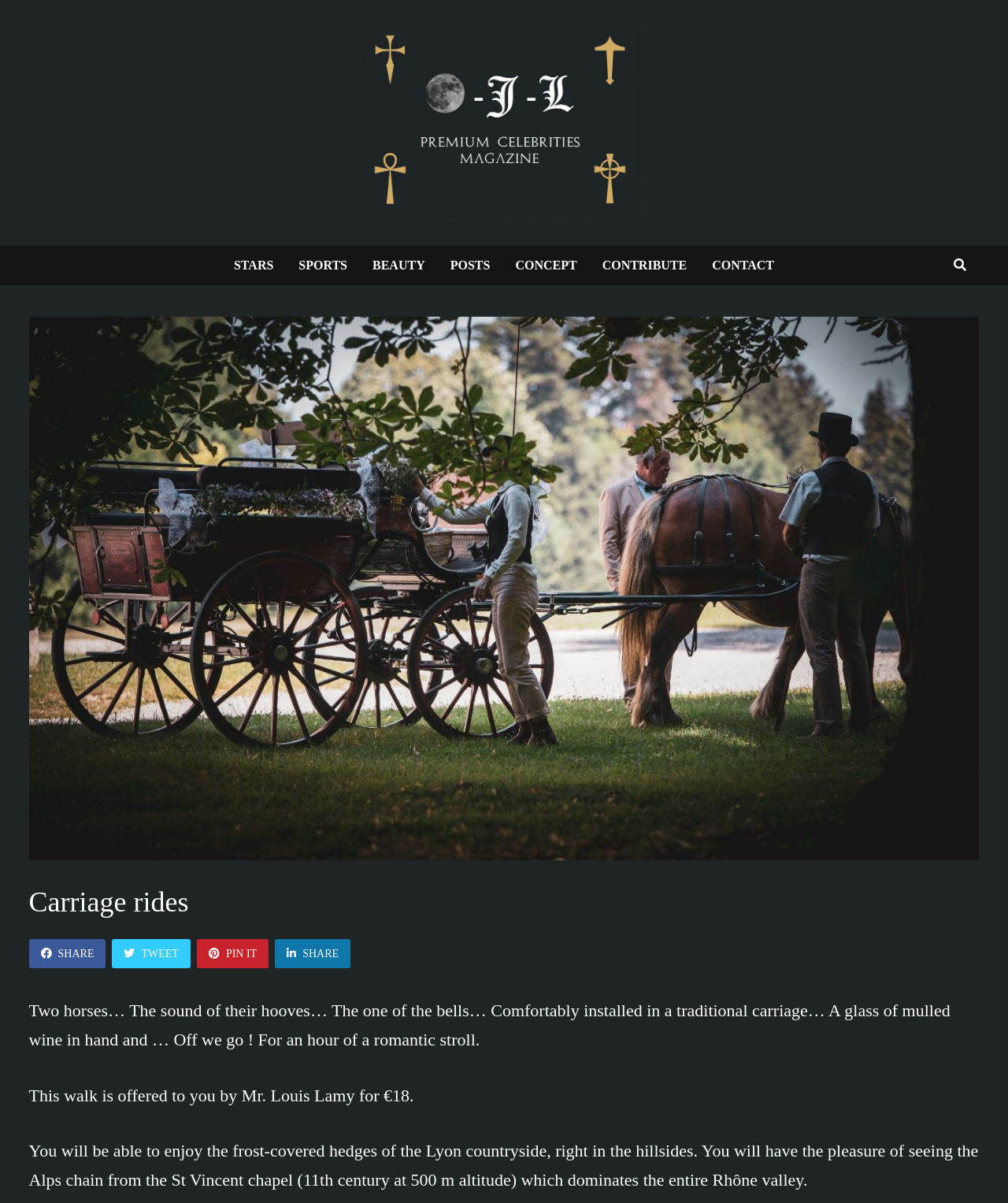Create an elaborate caption that covers all aspects of the webpage.

The webpage is about carriage rides, specifically highlighting a romantic stroll experience. At the top, there is a logo "O-J-L" which is both a link and an image, positioned slightly to the right of the top-left corner. Below the logo, there are six links in a row, labeled "STARS", "SPORTS", "BEAUTY", "POSTS", "CONCEPT", and "CONTRIBUTE", respectively, taking up about half of the screen width. 

To the right of these links, there is another link "CONTACT" which is followed by a large section that takes up most of the screen. This section has a header "Carriage rides" at the top, and below it, there are five social media links to share the content. 

The main content of the webpage is a descriptive paragraph about the carriage ride experience, which is positioned below the social media links. The text describes the romantic atmosphere of the ride, including the sound of horses' hooves and bells, and the comfort of being in a traditional carriage with a glass of mulled wine. 

Below this paragraph, there are two more lines of text. The first one provides information about the cost of the ride, €18, offered by Mr. Louis Lamy. The second one describes the scenic views that can be enjoyed during the ride, including the frost-covered hedges of the Lyon countryside and the Alps chain from the St Vincent chapel.